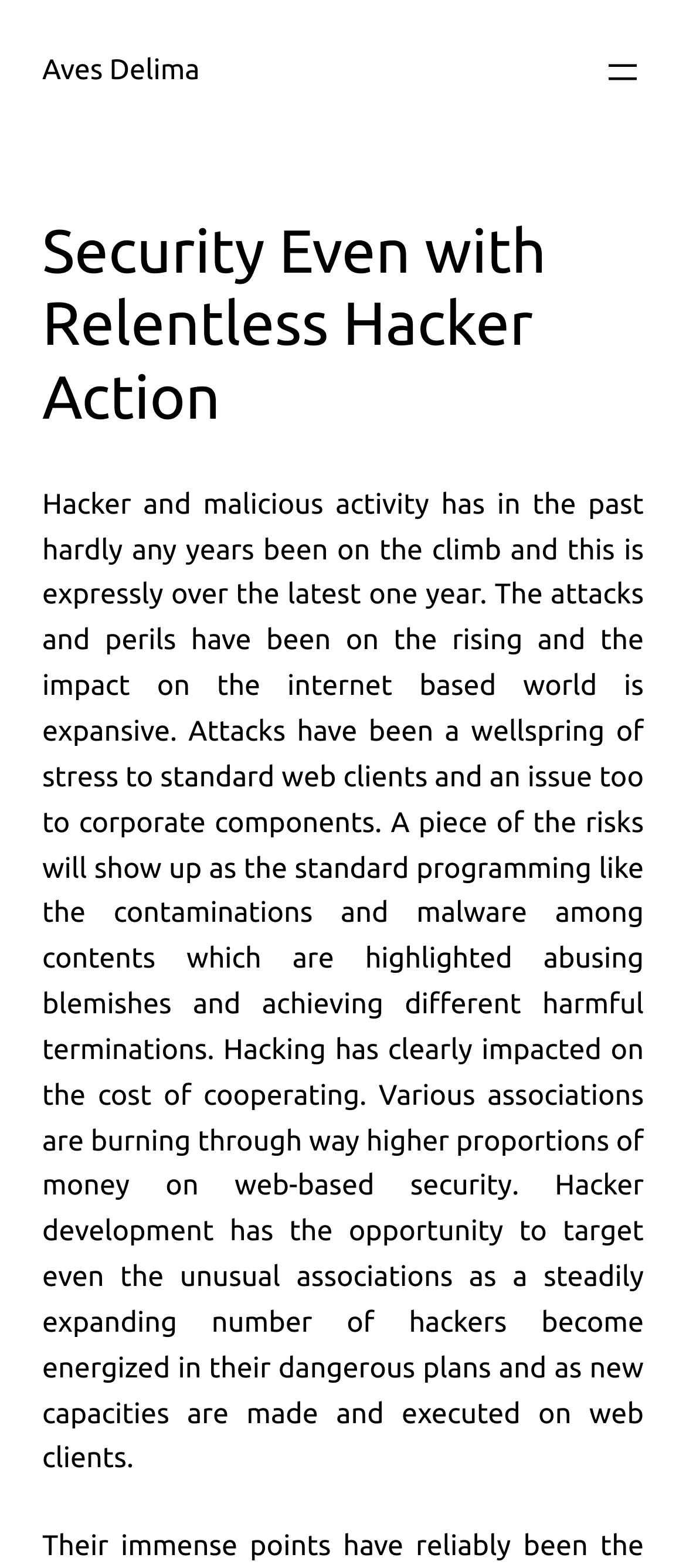Extract the main title from the webpage.

Security Even with Relentless Hacker Action